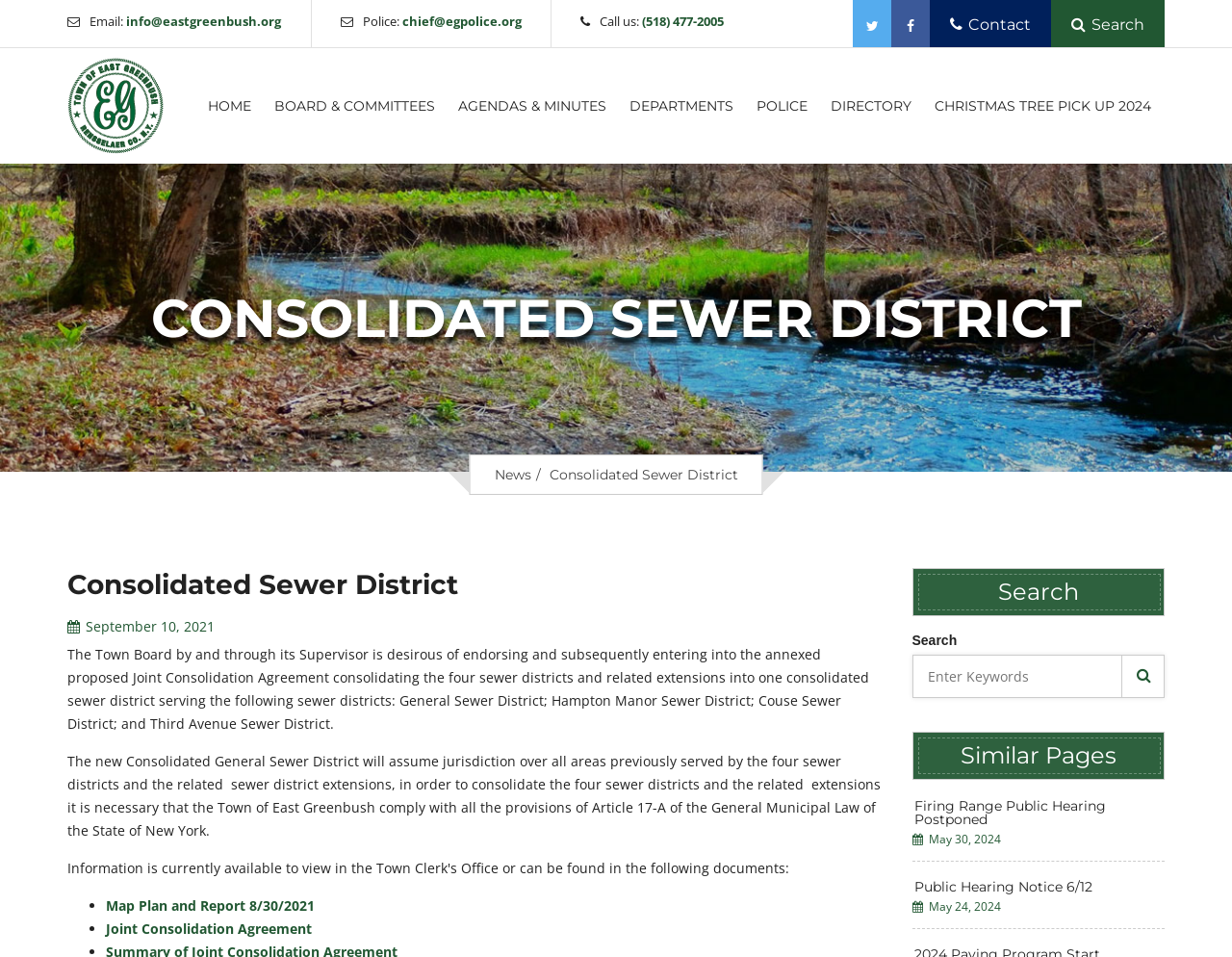Please identify the bounding box coordinates for the region that you need to click to follow this instruction: "Contact the town".

[0.755, 0.0, 0.853, 0.049]